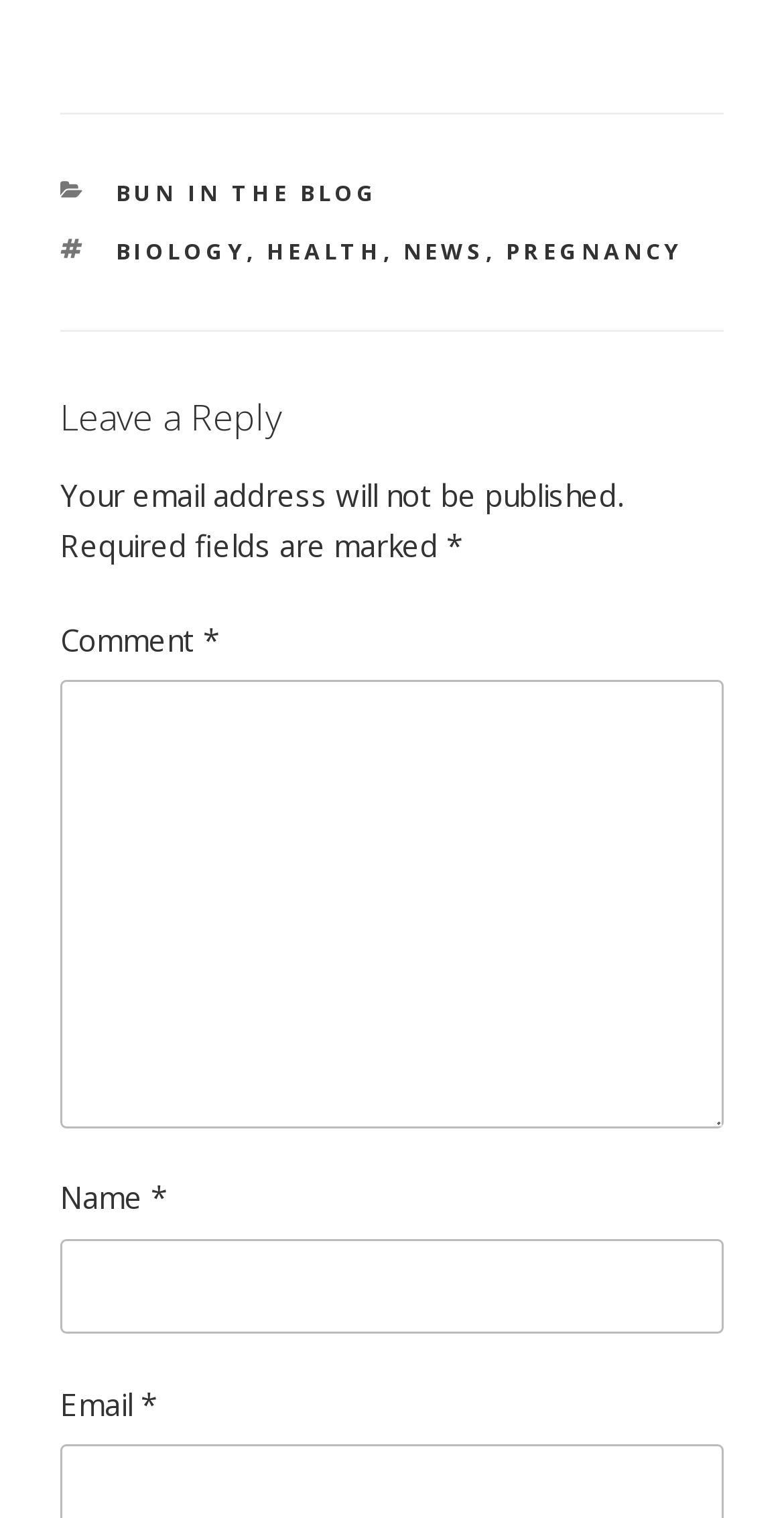Consider the image and give a detailed and elaborate answer to the question: 
What is the warning message displayed below the 'Leave a Reply' heading?

Below the 'Leave a Reply' heading, there is a static text element displaying a warning message that says 'Your email address will not be published'.